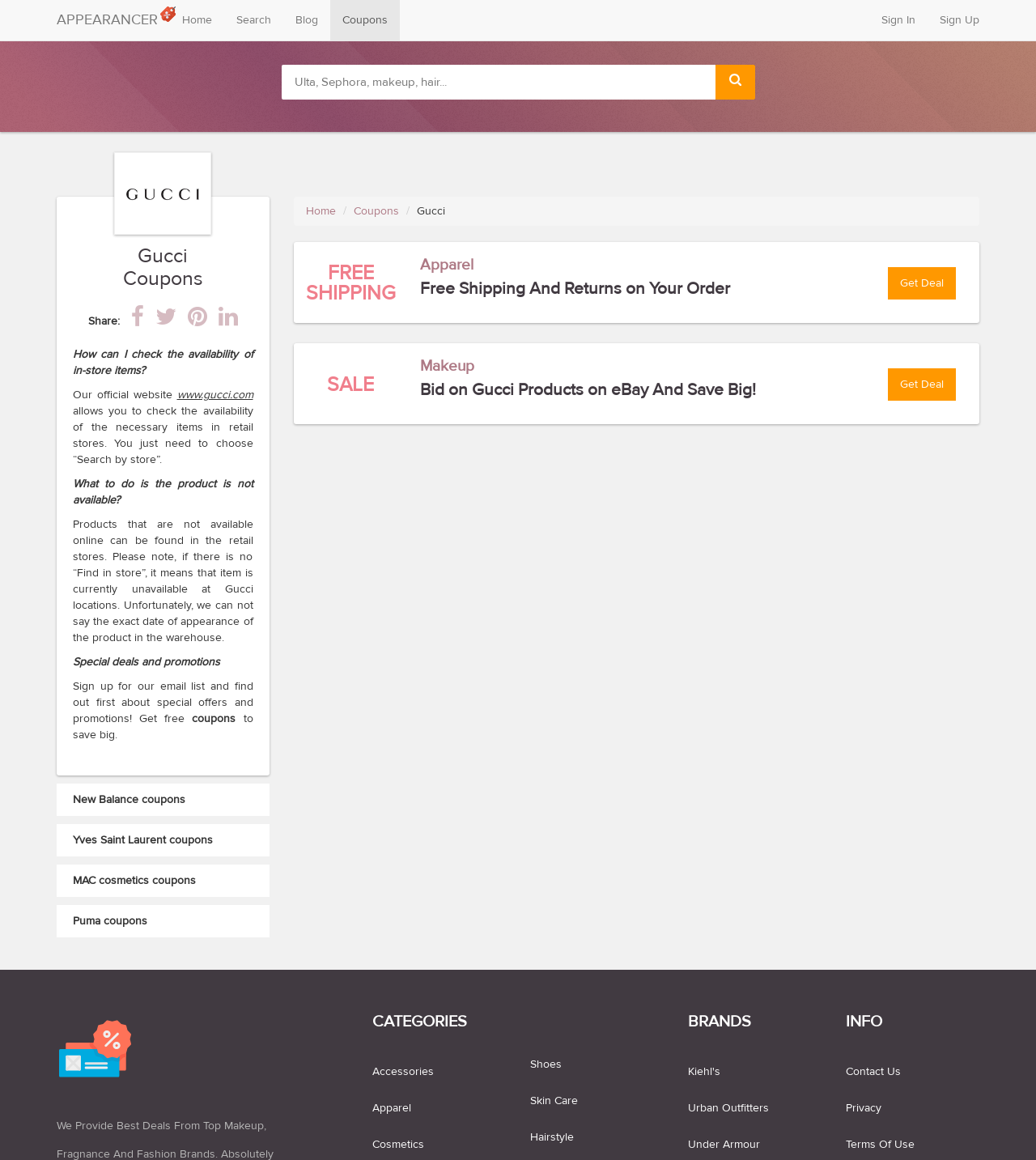What is the brand name of the coupons?
Based on the screenshot, provide a one-word or short-phrase response.

Gucci